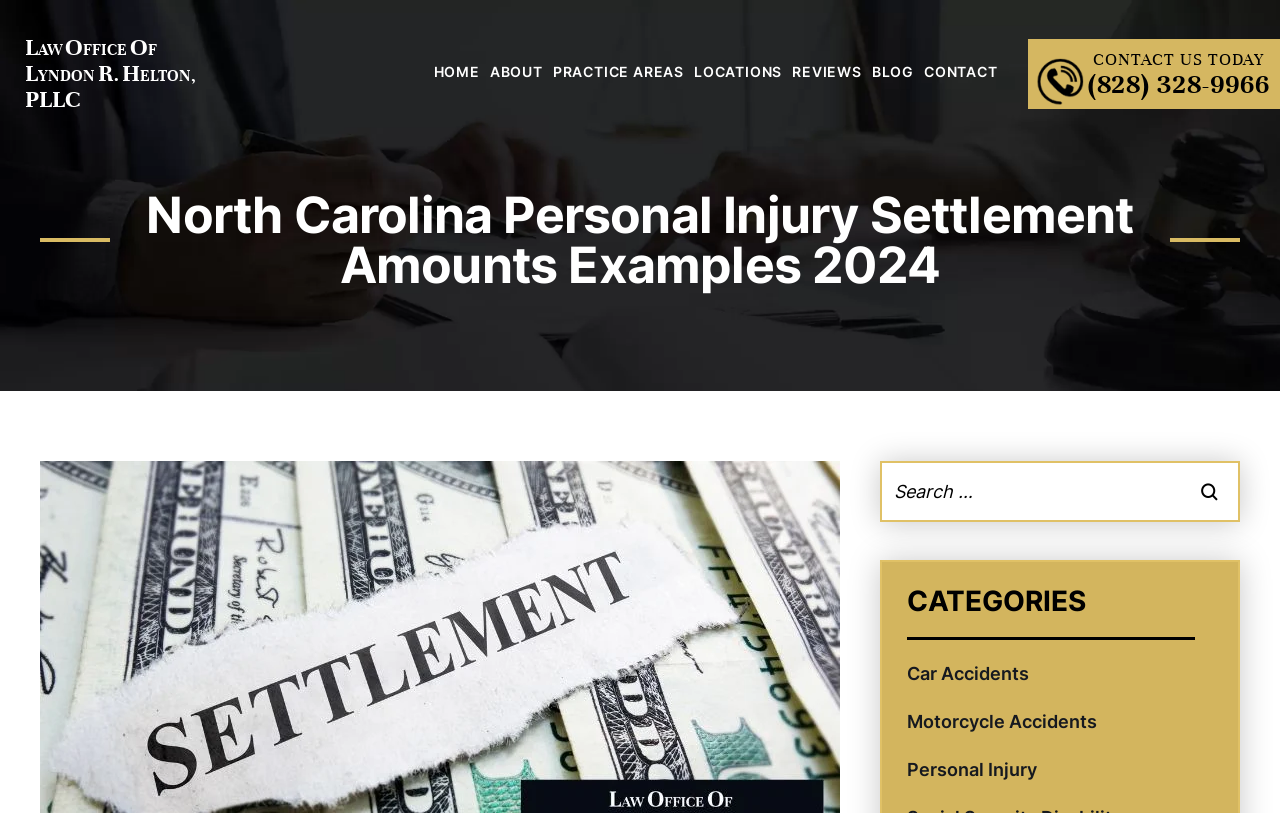Locate the bounding box coordinates of the clickable element to fulfill the following instruction: "Call the phone number". Provide the coordinates as four float numbers between 0 and 1 in the format [left, top, right, bottom].

[0.85, 0.087, 0.992, 0.121]